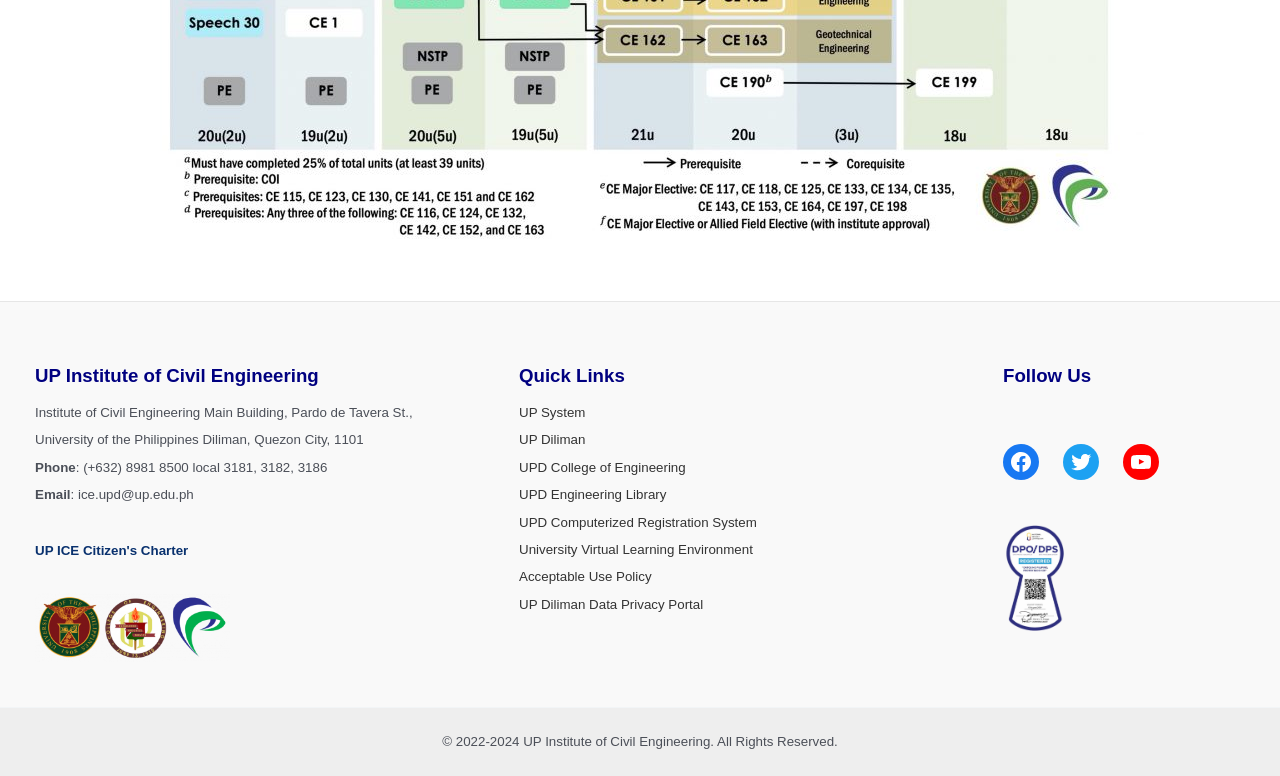Locate the bounding box coordinates for the element described below: "UPD Engineering Library". The coordinates must be four float values between 0 and 1, formatted as [left, top, right, bottom].

[0.405, 0.628, 0.521, 0.647]